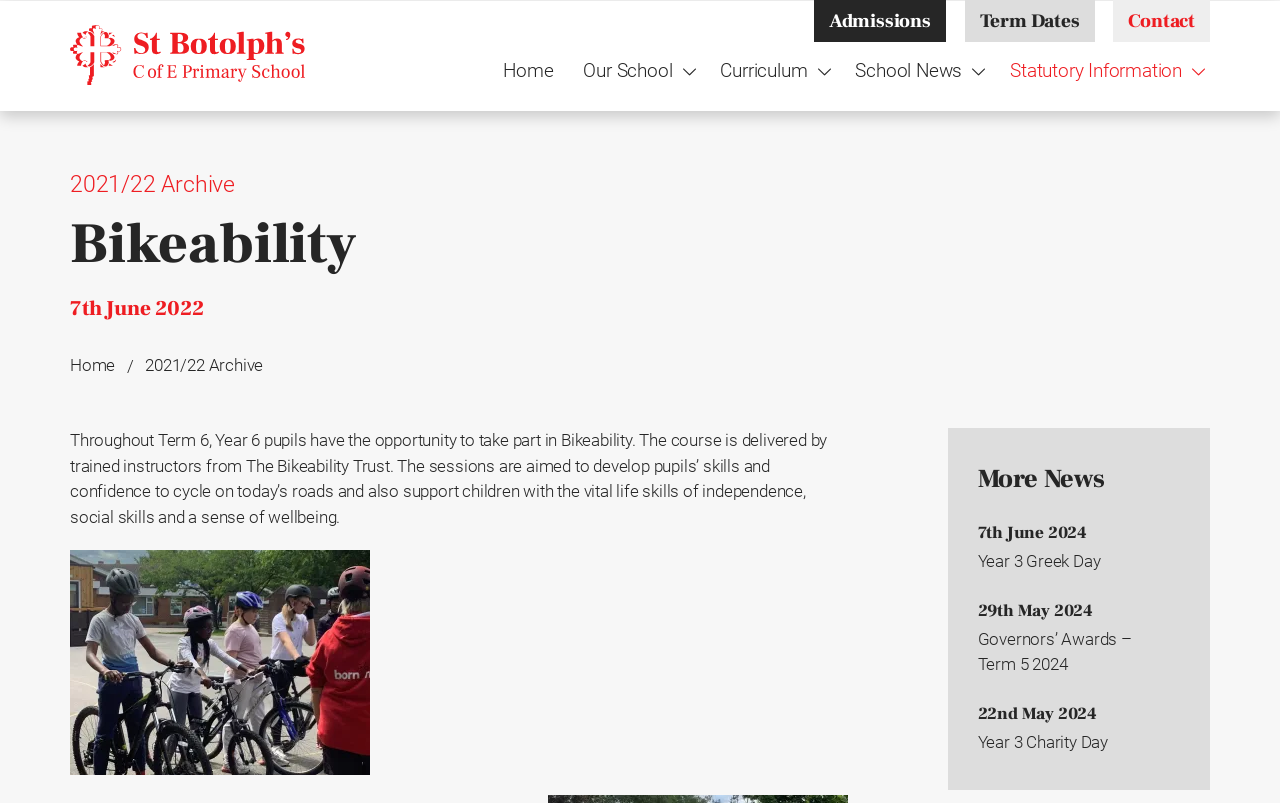Identify the bounding box coordinates of the specific part of the webpage to click to complete this instruction: "post a comment".

None